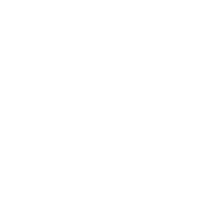Describe all the elements visible in the image meticulously.

The image features a paddle board specifically designed for hair coloring and highlighting. This product is part of a collection aimed at simplifying the process of hair coloring at home. The design includes tools that facilitate accurate application, ensuring even distribution of color. Additionally, the accompanying text highlights the pricing and promotional offers, indicating that this item is sold in sets. The overall presentation emphasizes both functionality and accessibility for users looking to enhance their hair styling experience.